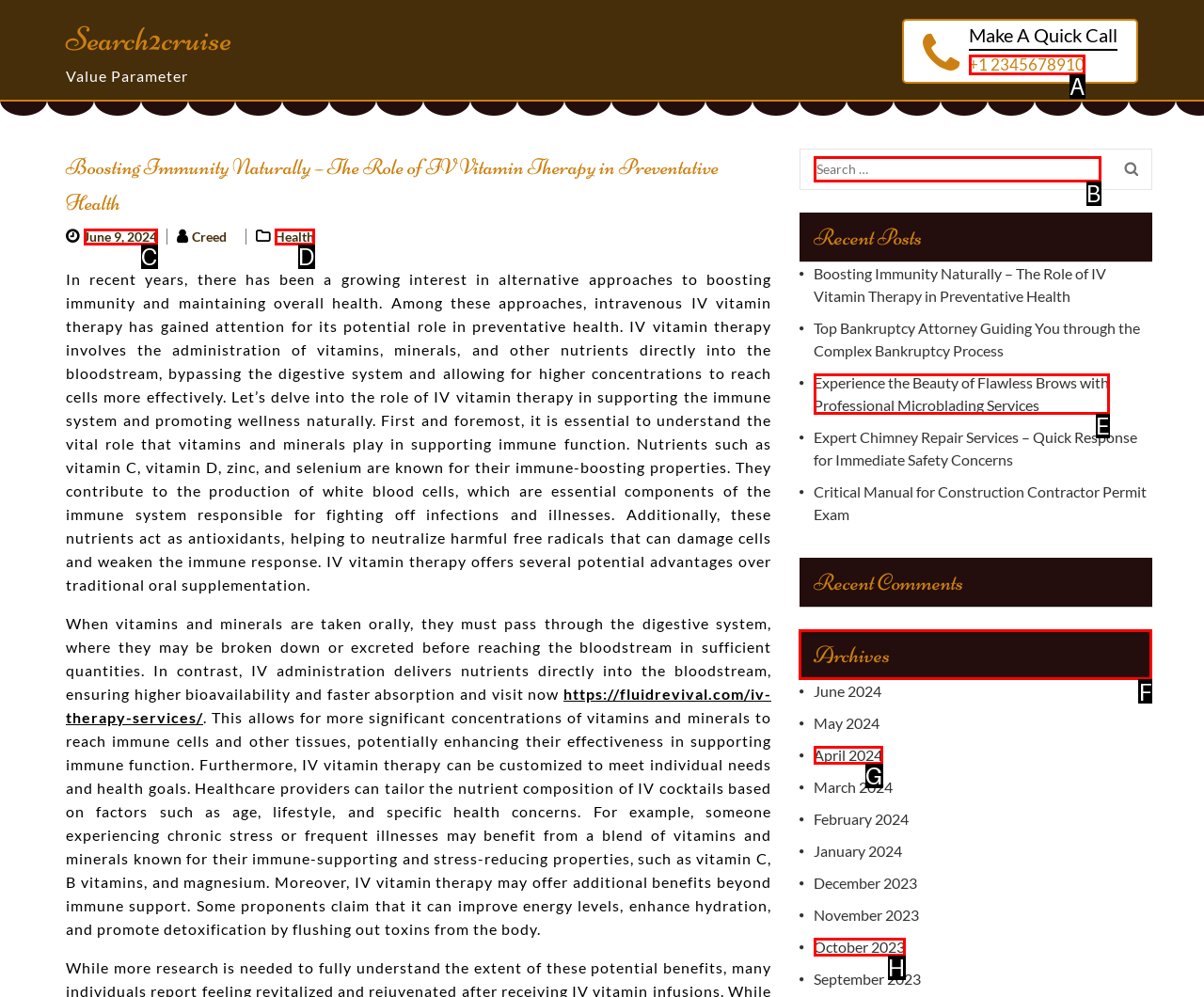Specify the letter of the UI element that should be clicked to achieve the following: Explore archives
Provide the corresponding letter from the choices given.

F